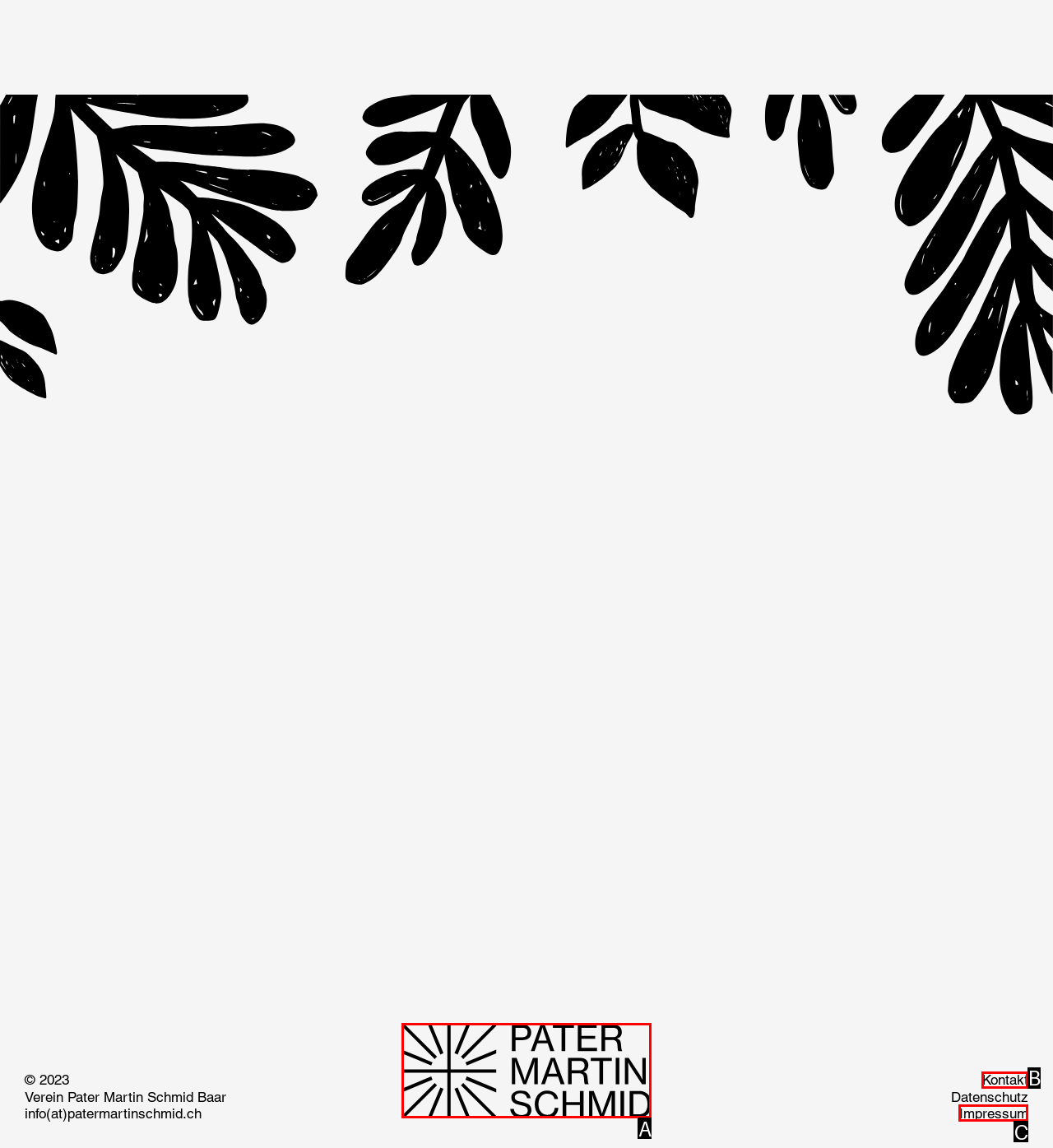Find the option that matches this description: #comp-lmz634yv_r_comp-li0d5fxy svg [data-color="1"] {fill: #000000;}
Provide the corresponding letter directly.

A